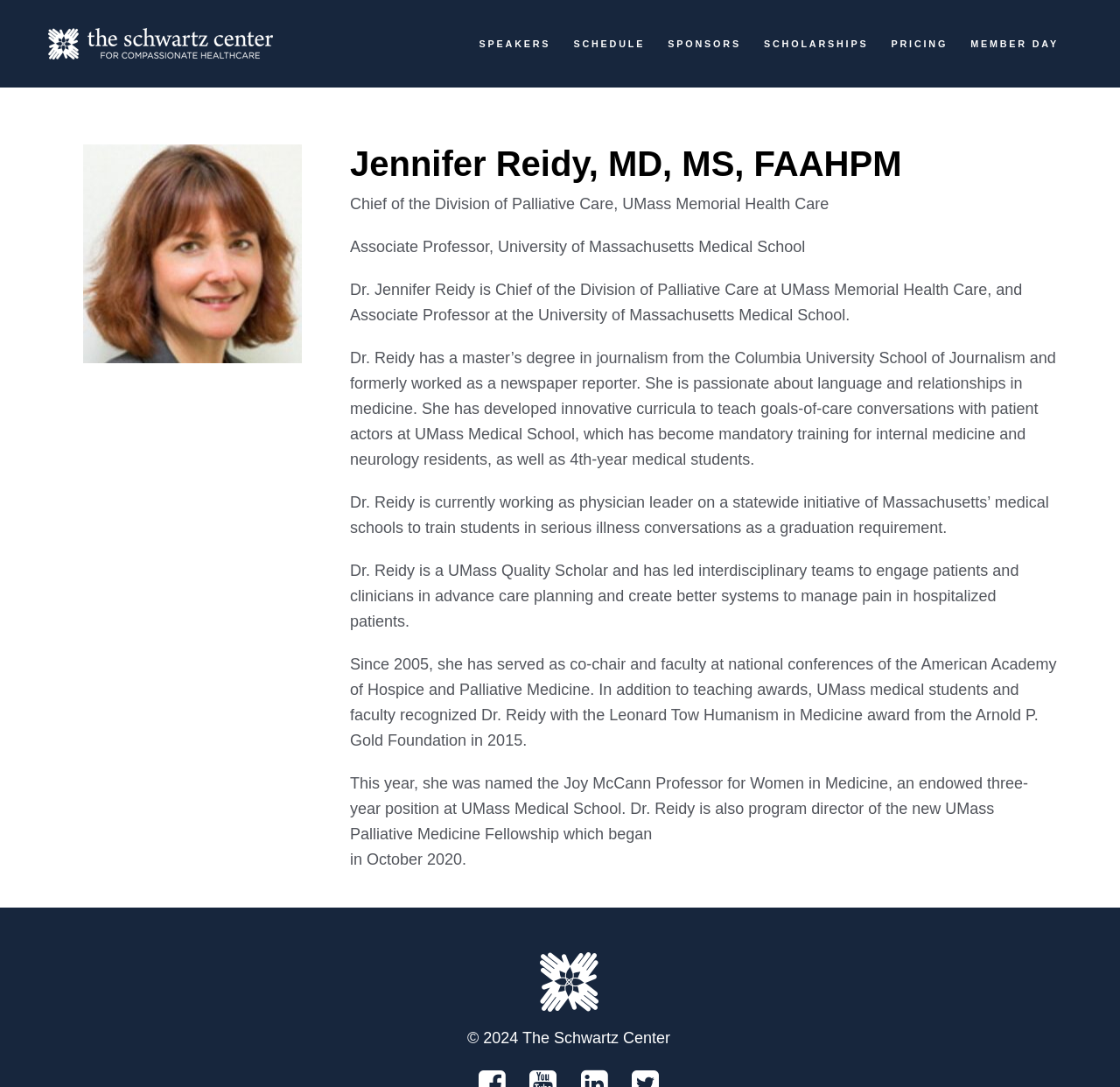Analyze the image and deliver a detailed answer to the question: What is Dr. Reidy's educational background?

According to the webpage, Dr. Reidy has a master's degree in journalism from the Columbia University School of Journalism, which is mentioned in the text describing her background.